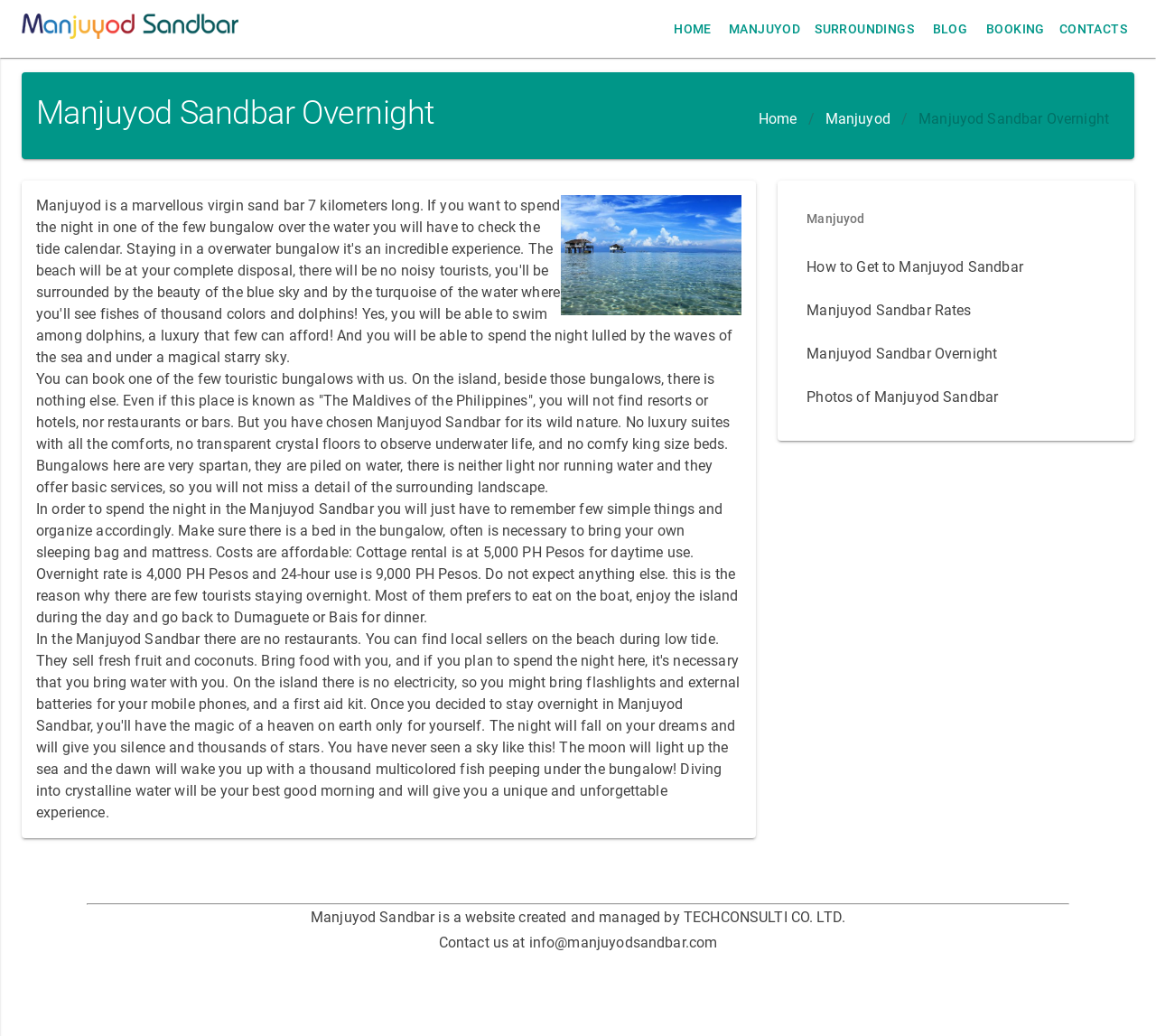Utilize the details in the image to give a detailed response to the question: How many types of usage rates are mentioned for Manjuyod Sandbar?

The webpage mentions three types of usage rates for Manjuyod Sandbar: daytime use, overnight rate, and 24-hour use.